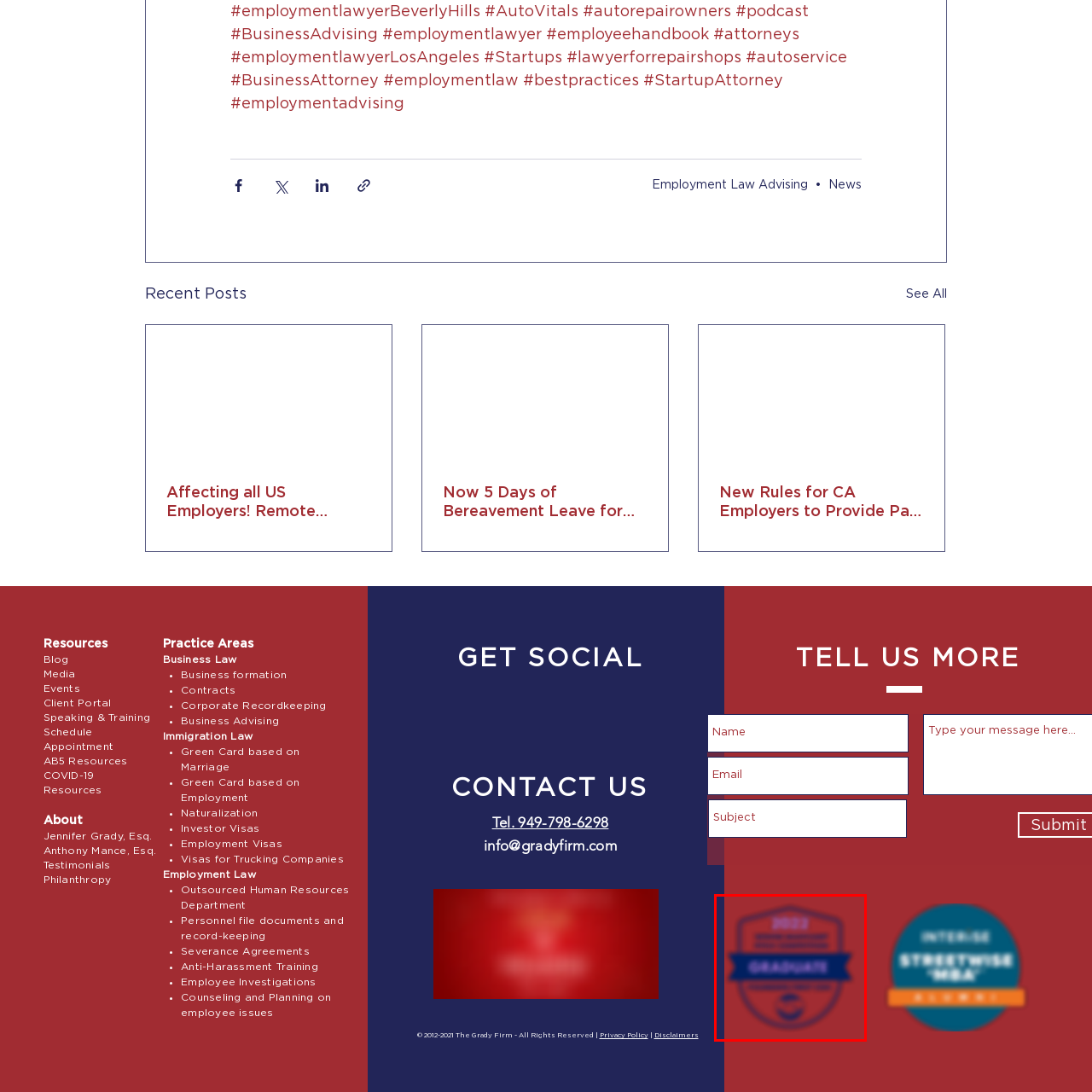Observe the image enclosed by the red rectangle, What does the badge symbolize?
 Give a single word or phrase as your answer.

completion of educational milestone